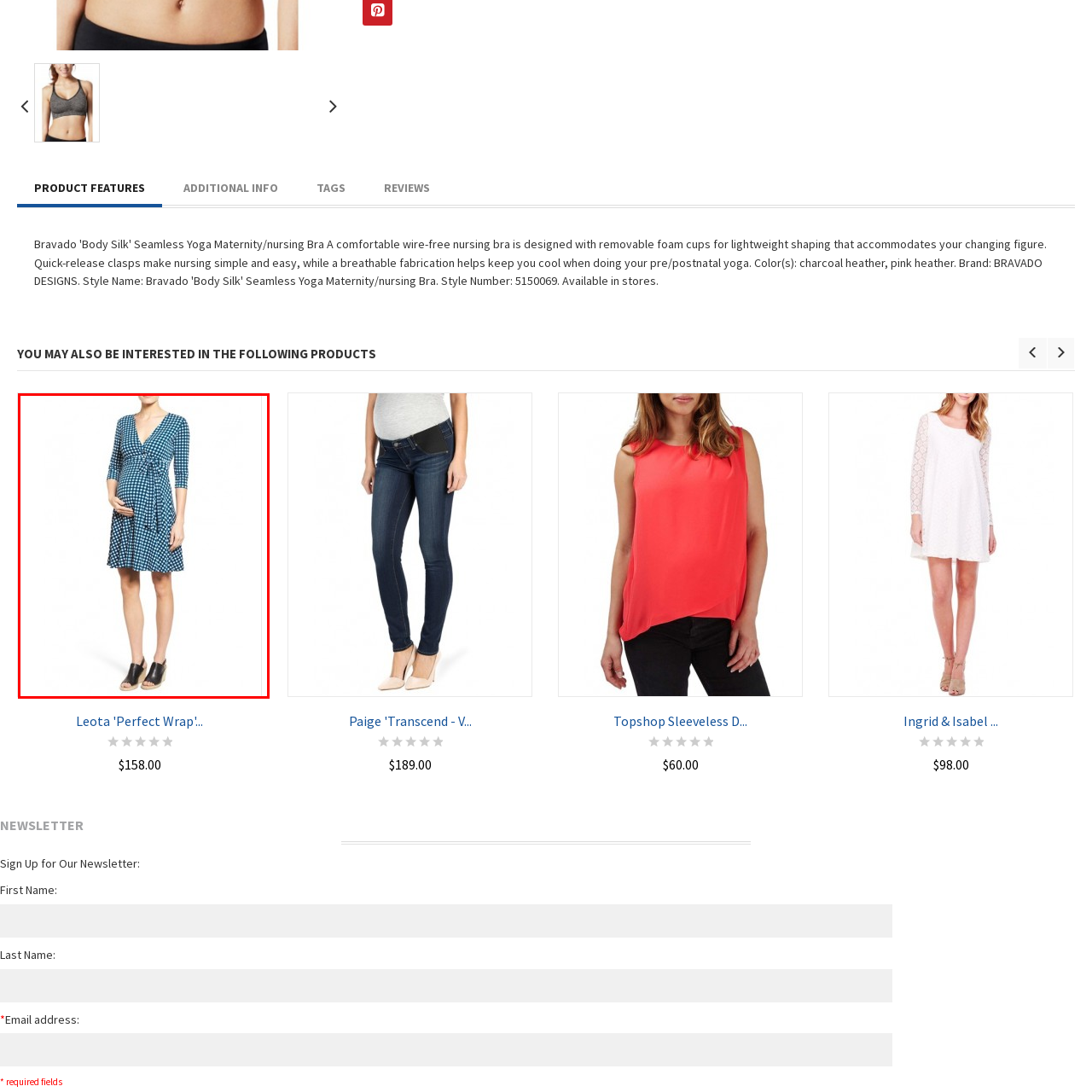Please look at the image highlighted by the red bounding box and provide a single word or phrase as an answer to this question:
What type of sleeves does the dress have?

Three-quarter sleeves